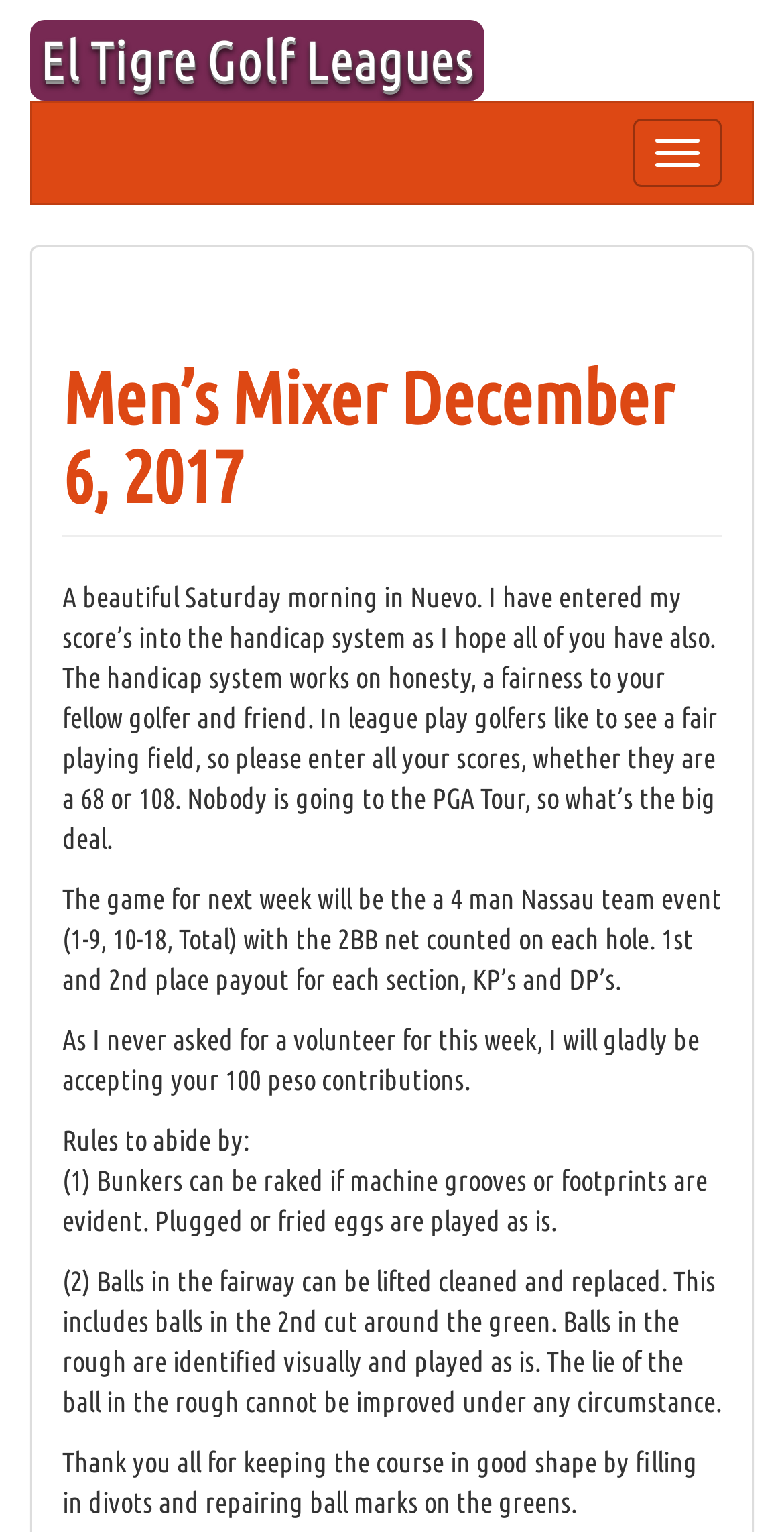What is the next week's game format?
Refer to the image and give a detailed answer to the query.

According to the webpage, the next week's game format is mentioned in the second paragraph as 'The game for next week will be the a 4 man Nassau team event (1-9, 10-18, Total) with the 2BB net counted on each hole.'